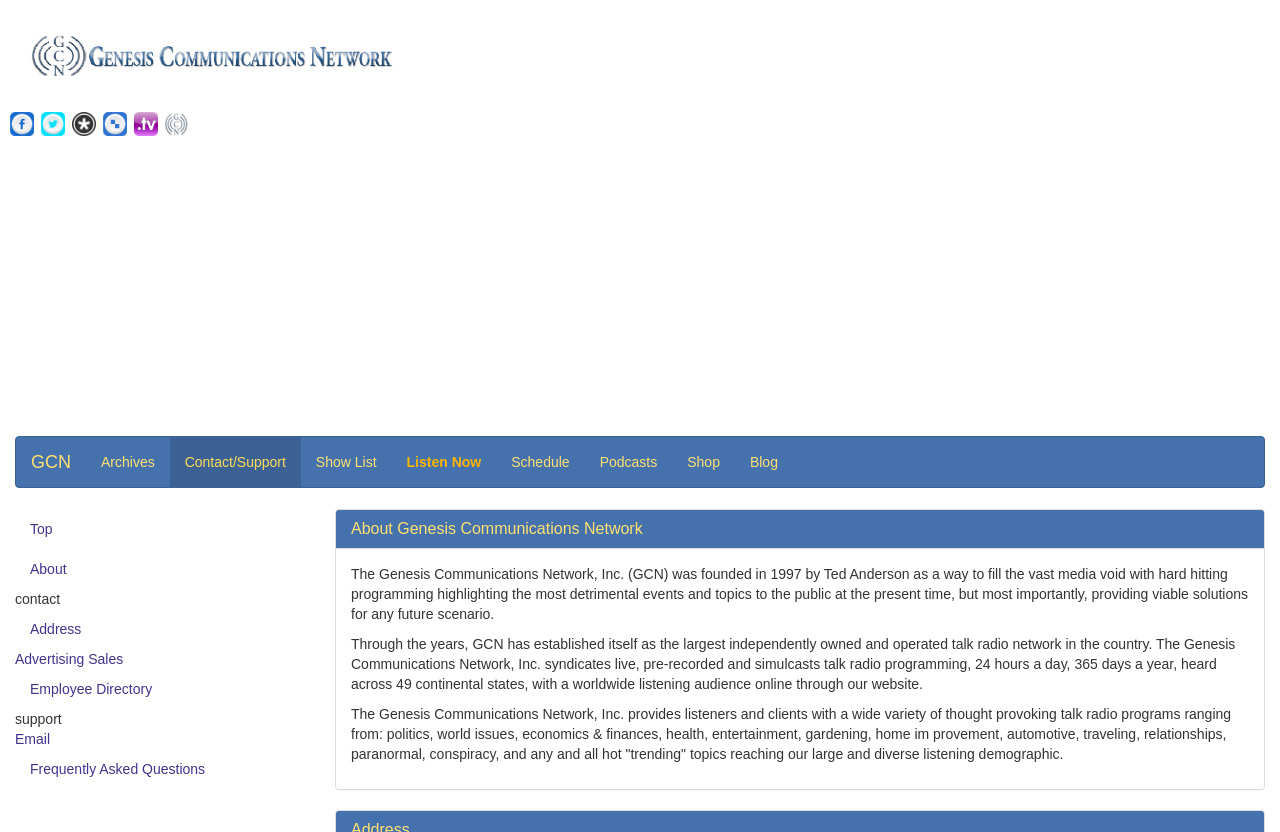Show the bounding box coordinates of the region that should be clicked to follow the instruction: "Visit the 'GCN Forum'."

[0.128, 0.138, 0.147, 0.157]